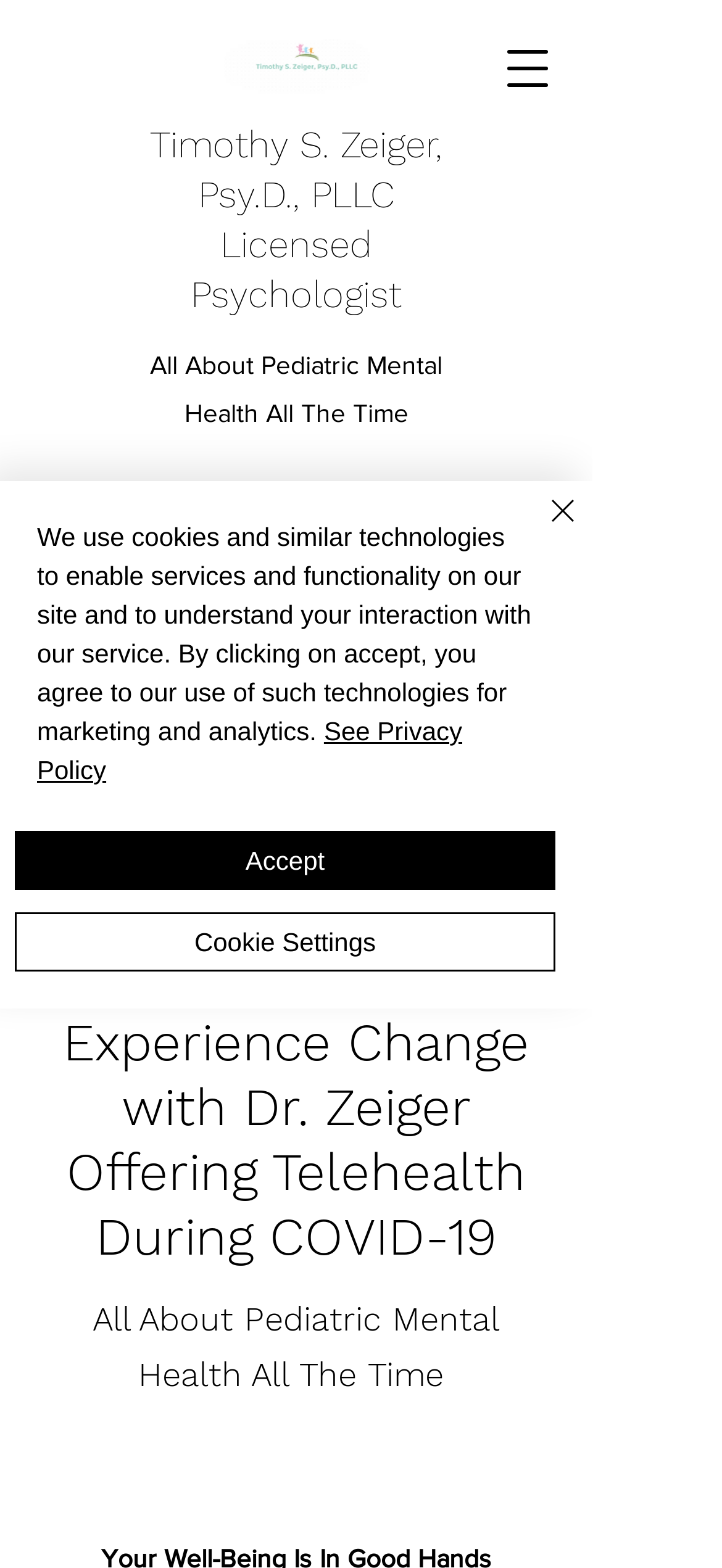Generate the main heading text from the webpage.

Experience Change with Dr. Zeiger
Offering Telehealth During COVID-19